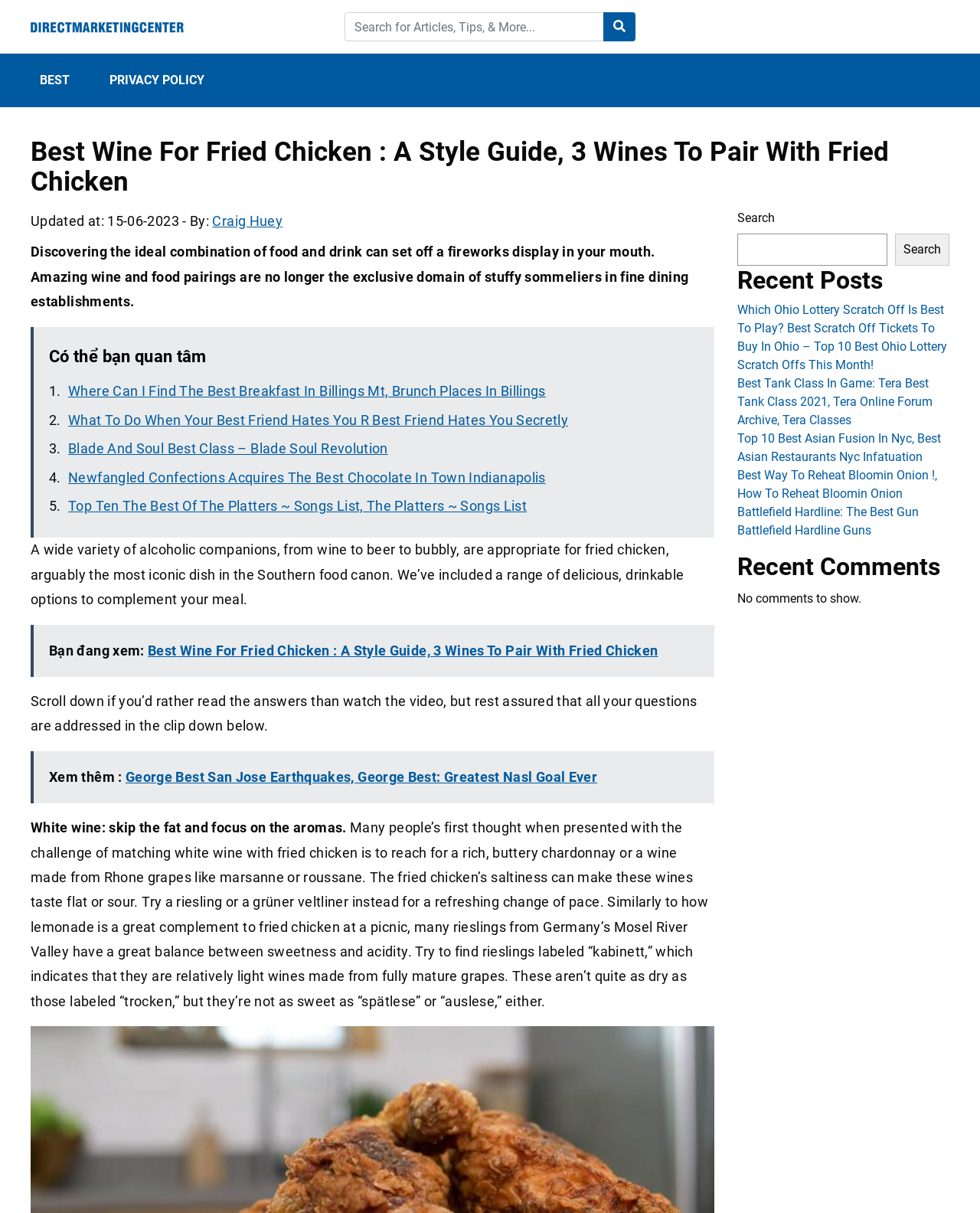From the element description: "parent_node: Search name="s"", extract the bounding box coordinates of the UI element. The coordinates should be expressed as four float numbers between 0 and 1, in the order [left, top, right, bottom].

[0.752, 0.193, 0.905, 0.219]